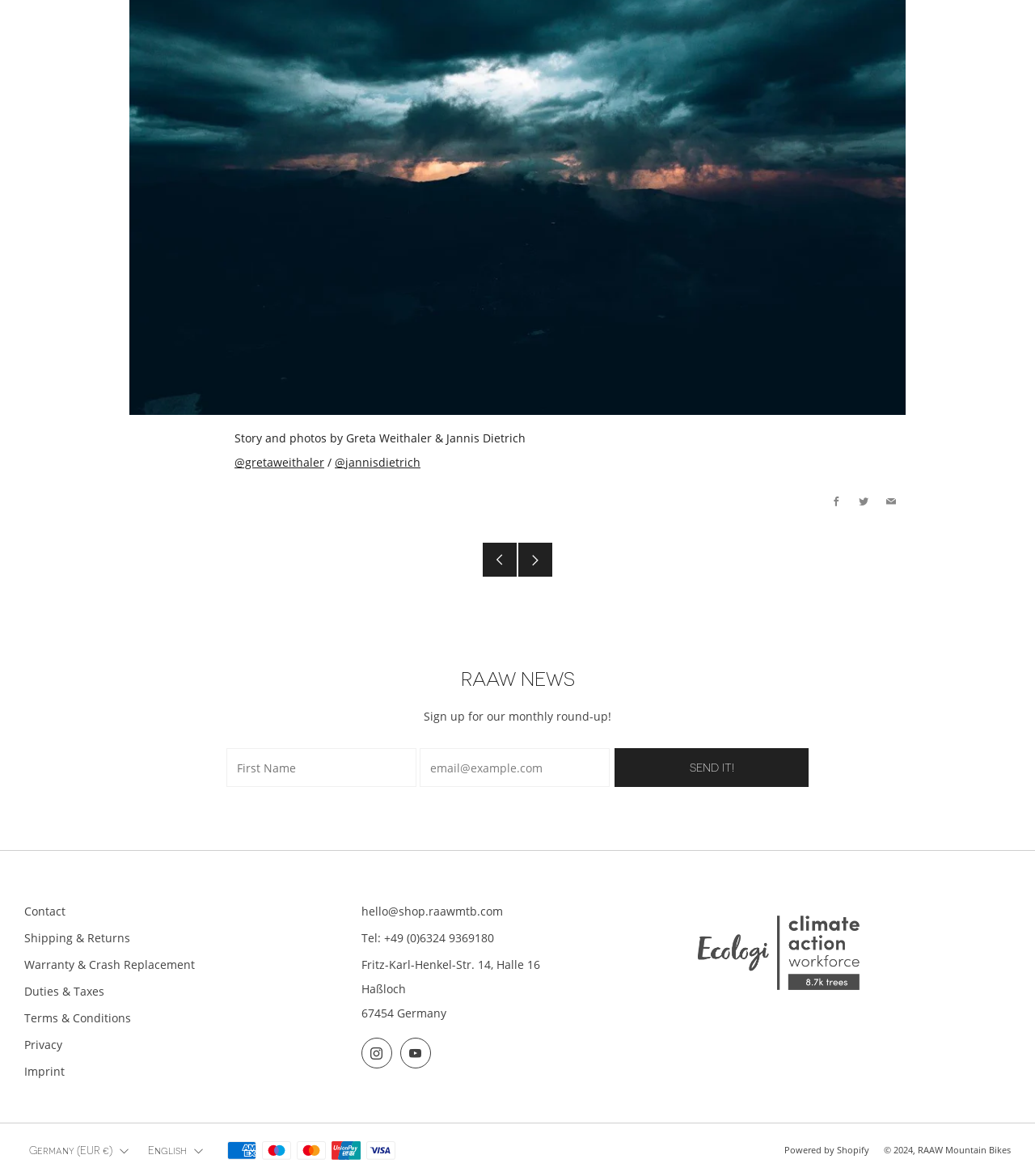Locate the bounding box coordinates of the clickable area to execute the instruction: "Enter your first name". Provide the coordinates as four float numbers between 0 and 1, represented as [left, top, right, bottom].

[0.219, 0.636, 0.402, 0.669]